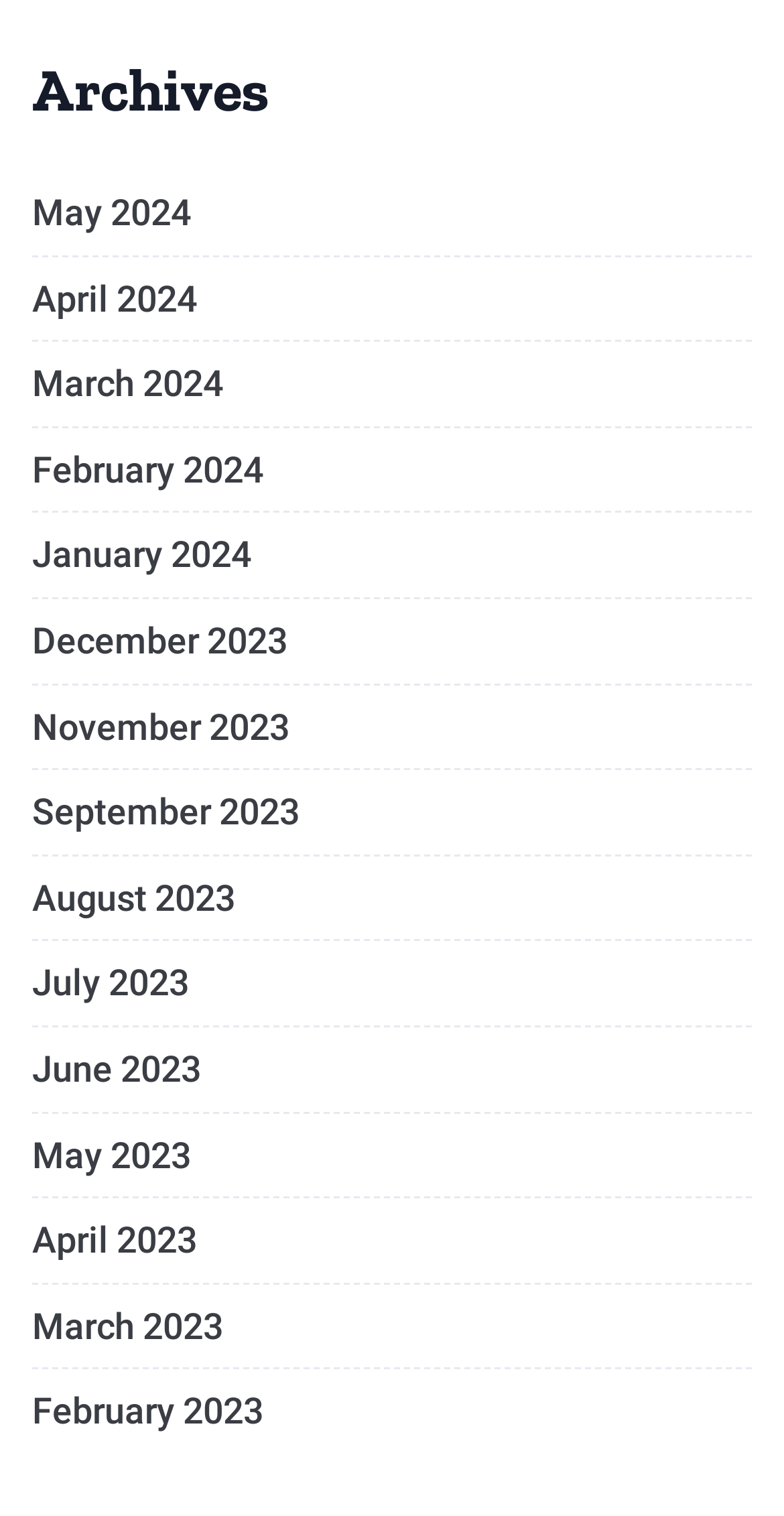Determine the bounding box coordinates for the HTML element described here: "February 2023".

[0.041, 0.917, 0.336, 0.946]